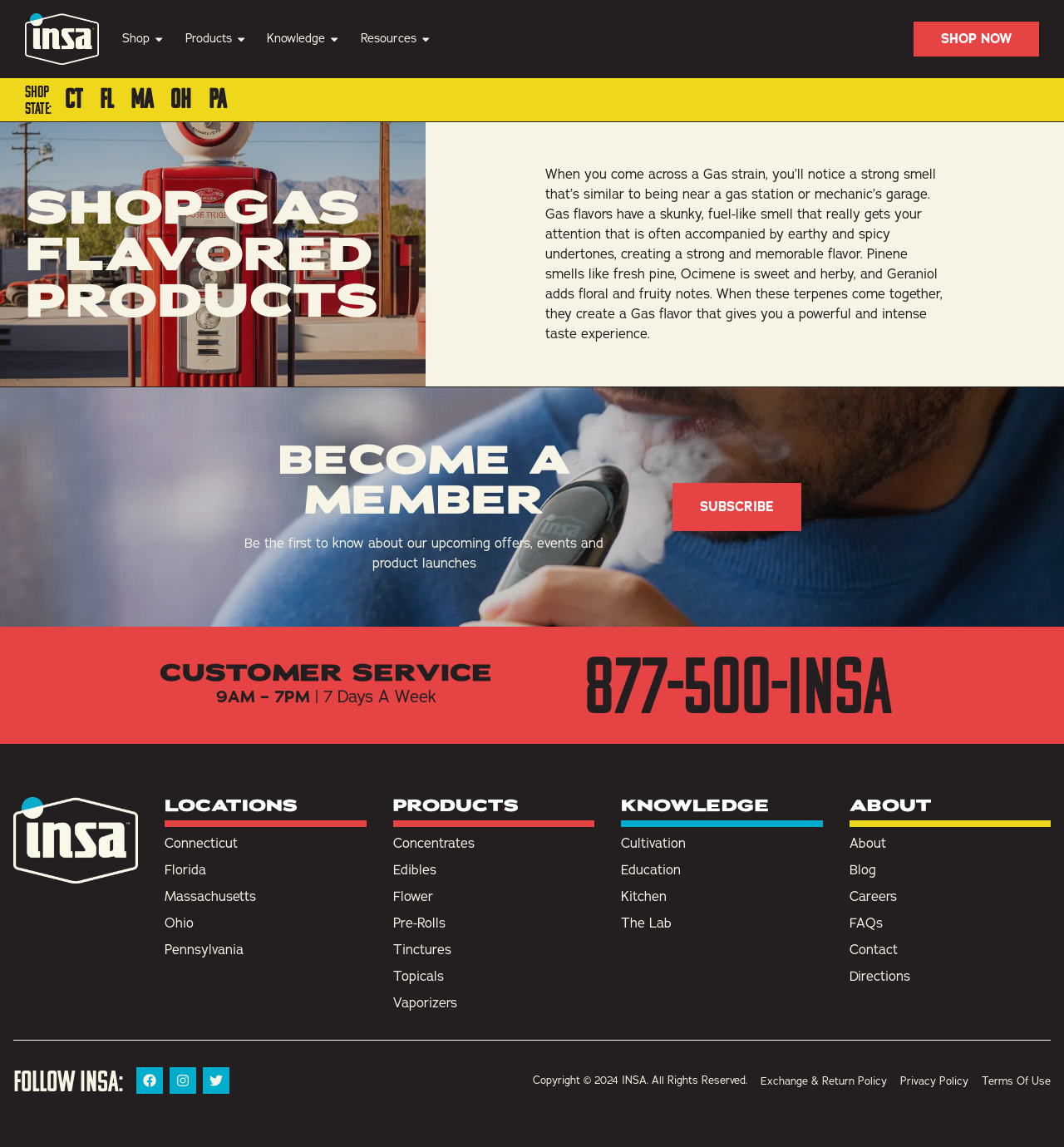What is the name of the dispensary?
Observe the image and answer the question with a one-word or short phrase response.

INSA